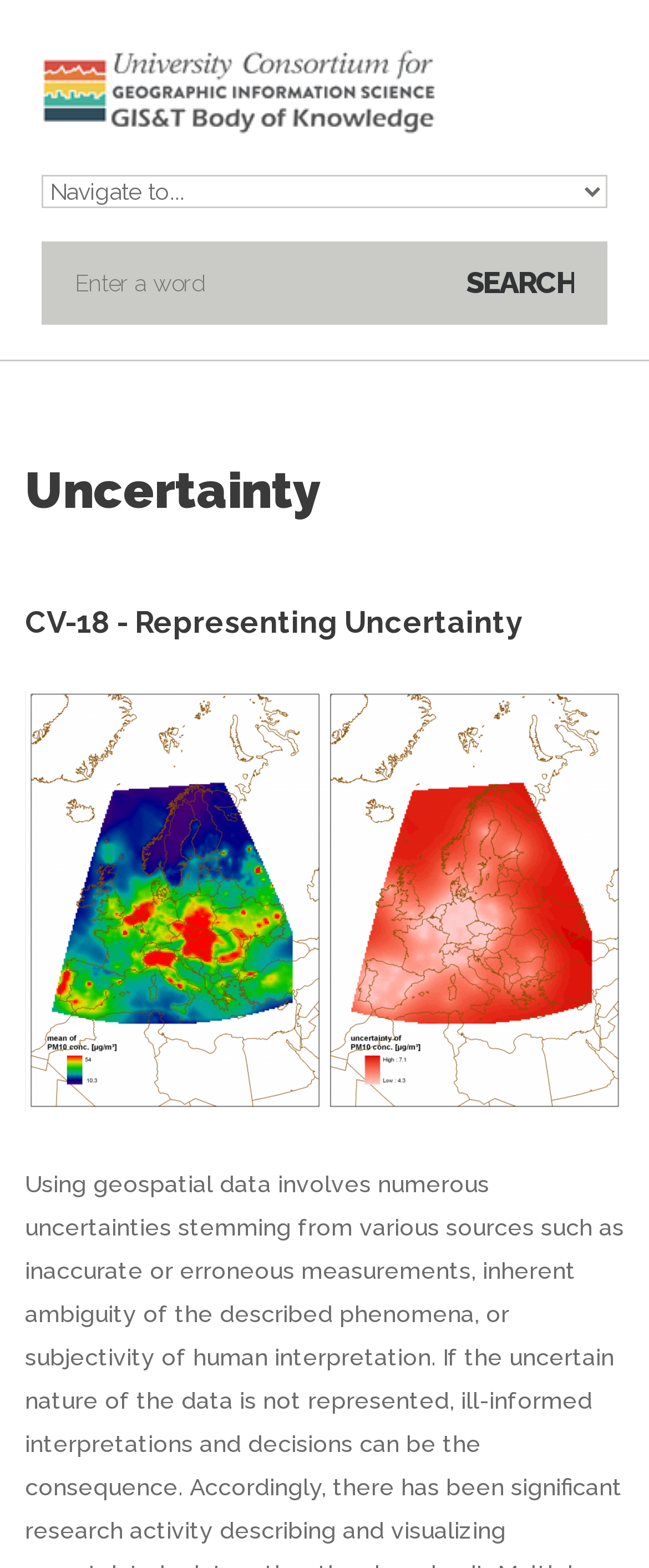Summarize the webpage with intricate details.

The webpage is about "Uncertainty" in the context of GIS&T Body of Knowledge. At the top left, there is a link to "Home" accompanied by a small image. To the right of this link, there is a combobox. Below the combobox, a searchbox is located, accompanied by a "Search" button to its right.

The main content of the webpage is divided into sections, each with a heading. The first heading is "Uncertainty", which is followed by a subheading "CV-18 - Representing Uncertainty" that is also a link. This subheading is positioned below the main heading. There is an image below the subheading, taking up a significant portion of the page.